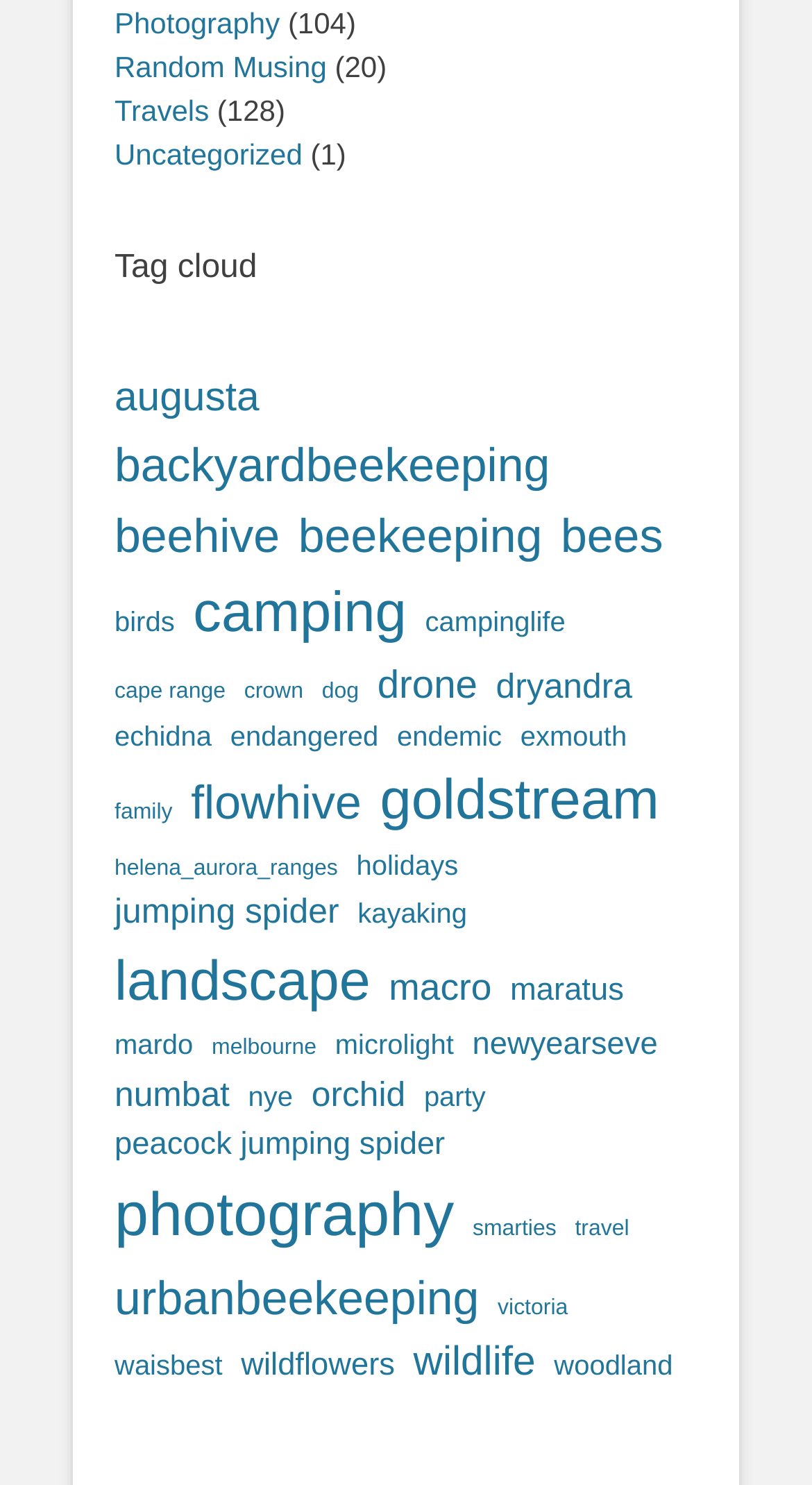Please predict the bounding box coordinates of the element's region where a click is necessary to complete the following instruction: "Read about drone". The coordinates should be represented by four float numbers between 0 and 1, i.e., [left, top, right, bottom].

[0.465, 0.442, 0.588, 0.482]